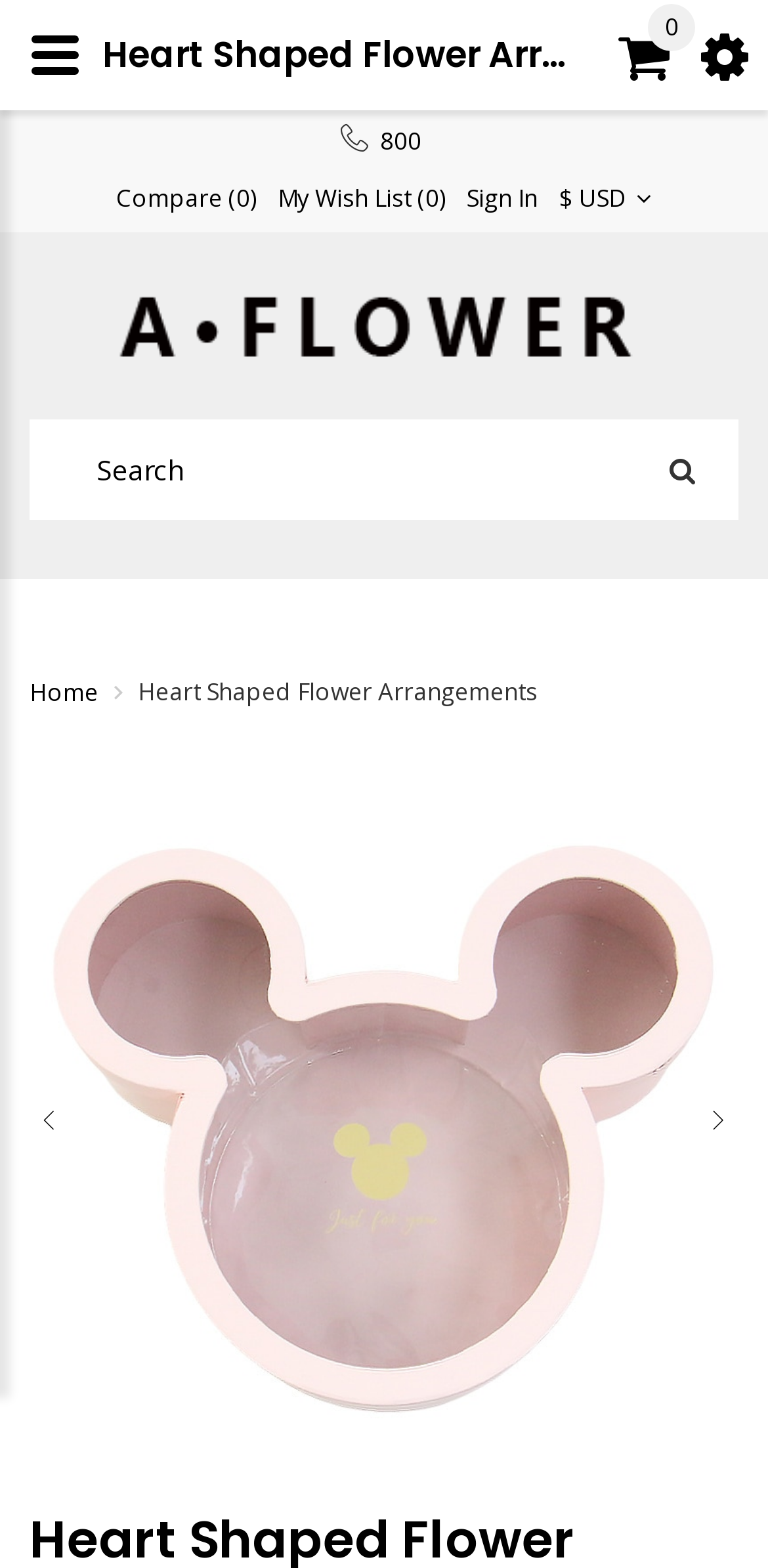Provide a comprehensive caption for the webpage.

This webpage is about Heart Shaped Flower Arrangements. At the top, there are several links, including "800", "Compare (0)", and "My Wish List (0)", positioned horizontally next to each other. To the right of these links, there is a link "Sign In" and a currency indicator "$ USD". 

On the top-right corner, there is a Facebook icon and a shopping cart icon with a "0" badge. Below these icons, there is a link "Algarve" with an accompanying image. 

In the middle of the page, there is a search bar with a placeholder text "Search" and a magnifying glass icon on the right side. Below the search bar, there is a link "Home" and a heading "Heart Shaped Flower Arrangements" in a larger font size. 

The main content of the page is a large image of Heart Shaped Flower Arrangements, which takes up most of the page's width. At the bottom of the page, there are two arrow icons, one pointing left and the other pointing right, likely used for navigation.